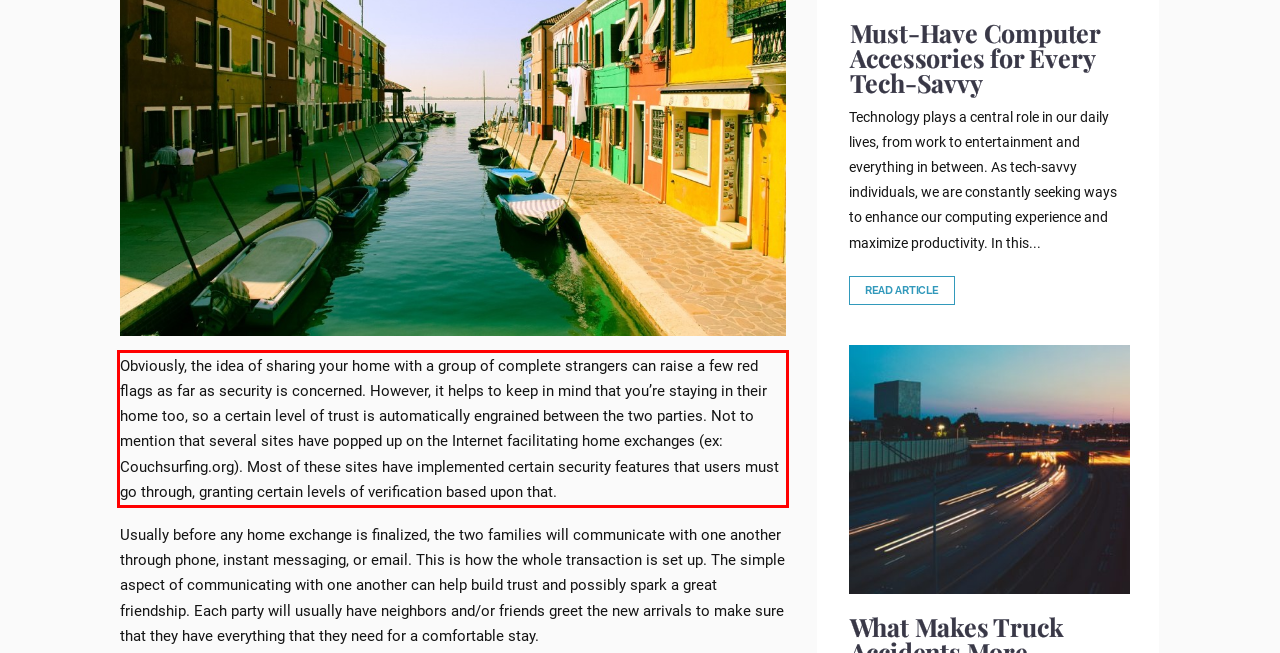Analyze the screenshot of a webpage where a red rectangle is bounding a UI element. Extract and generate the text content within this red bounding box.

Obviously, the idea of sharing your home with a group of complete strangers can raise a few red flags as far as security is concerned. However, it helps to keep in mind that you’re staying in their home too, so a certain level of trust is automatically engrained between the two parties. Not to mention that several sites have popped up on the Internet facilitating home exchanges (ex: Couchsurfing.org). Most of these sites have implemented certain security features that users must go through, granting certain levels of verification based upon that.